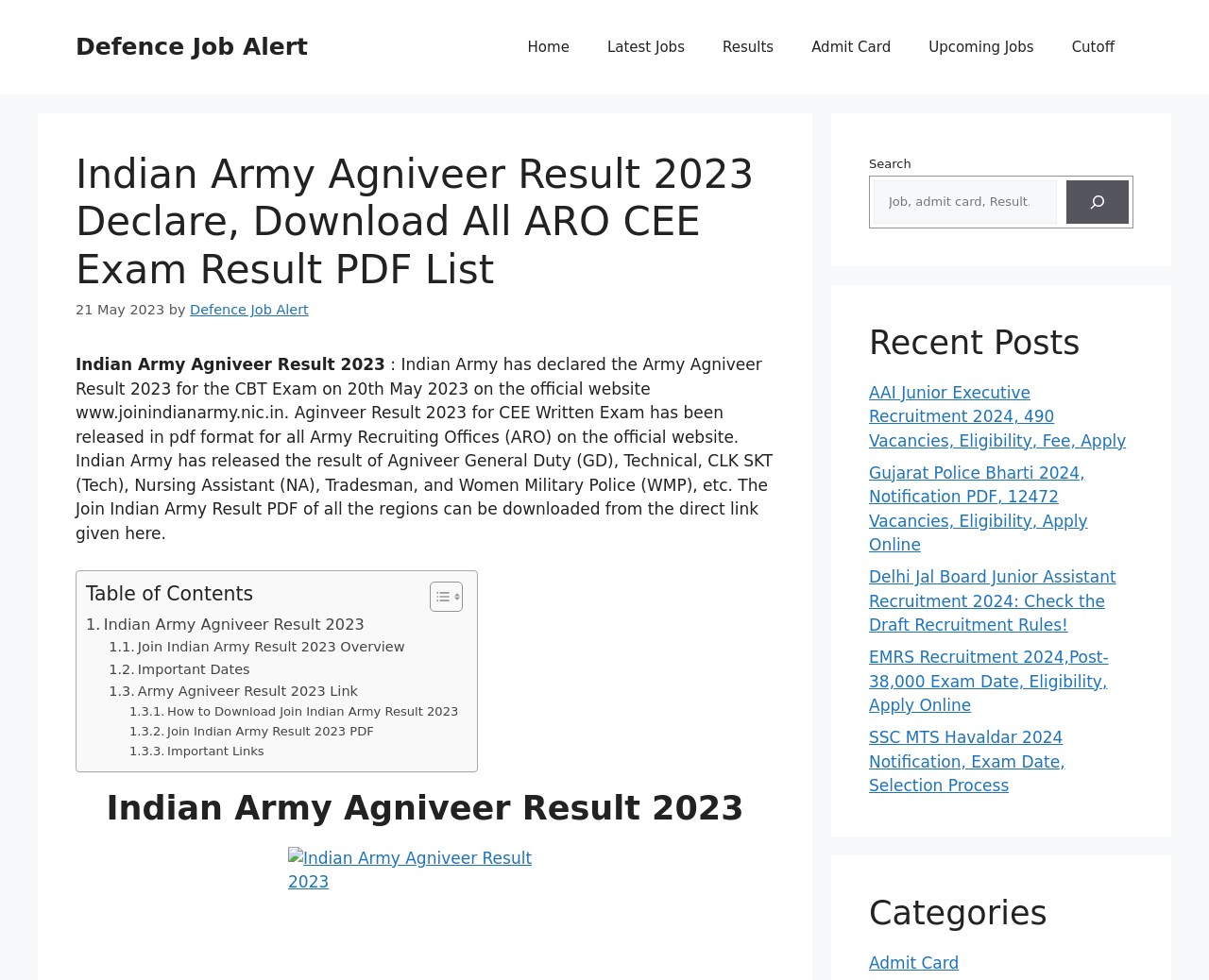Highlight the bounding box coordinates of the region I should click on to meet the following instruction: "Download the 'Indian Army Agniveer Result 2023'".

[0.071, 0.625, 0.301, 0.65]